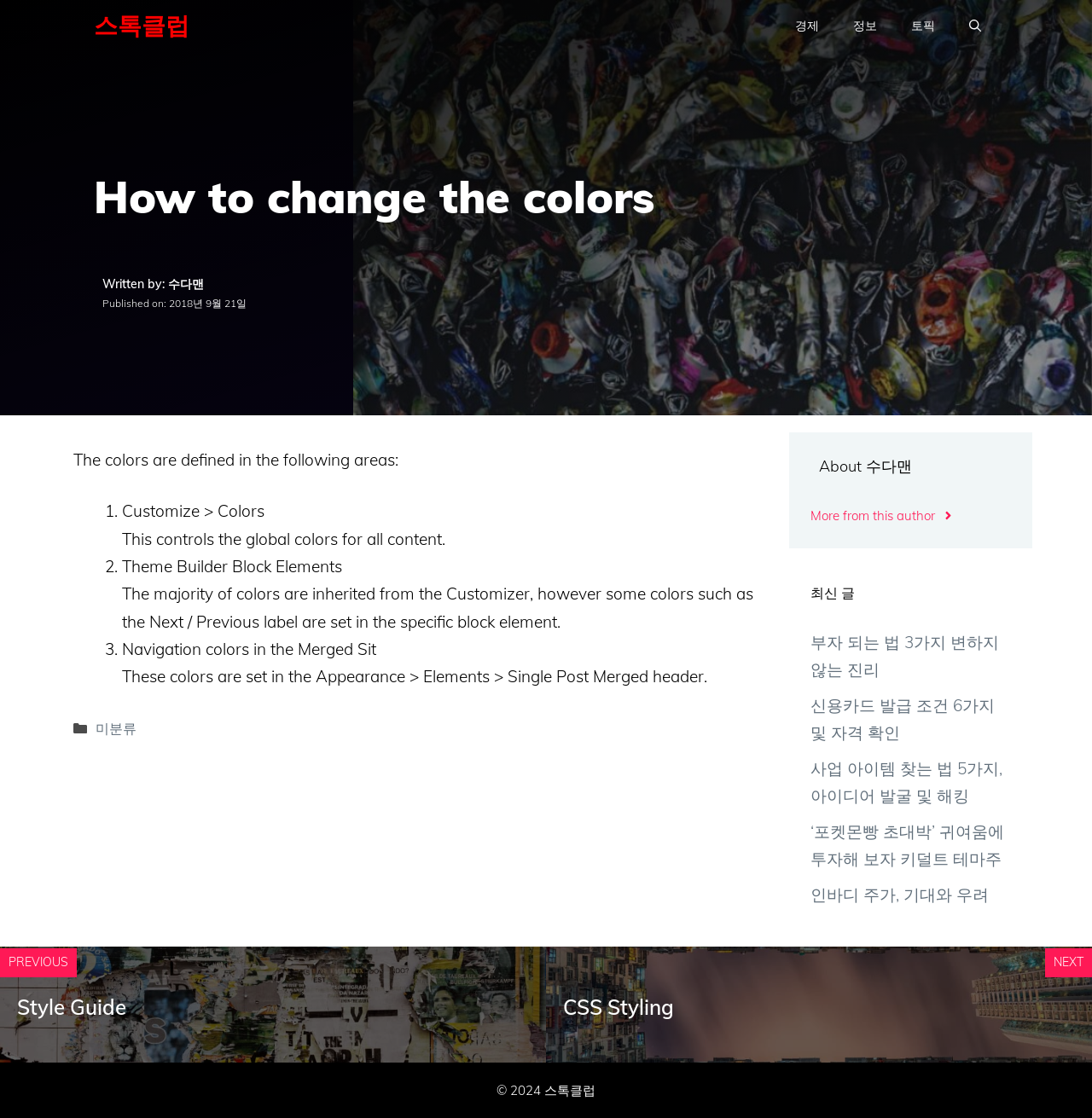What is the title of the article?
Look at the image and respond with a single word or a short phrase.

How to change the colors